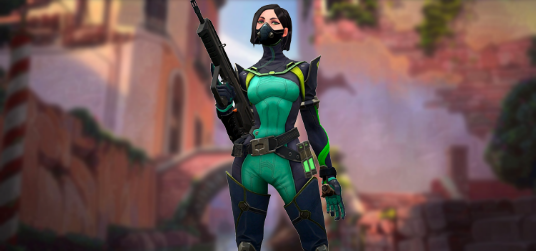Describe all the elements visible in the image meticulously.

An impressive image from the popular video game "Valorant," featuring a character prominently armed and ready for action. The character is clad in a striking green and black outfit, emphasizing a sleek and tactical design. She stands confidently, her expression masked but her stance exuding determination and readiness. In her hands, she holds an assault rifle, symbolizing her role in the competitive world of the game. The vibrant background features an atmospheric setting reflective of Valorant's diverse battlegrounds. This image is part of a quiz themed around "Valorant," prompting players to assess which agent suits their gameplay style.